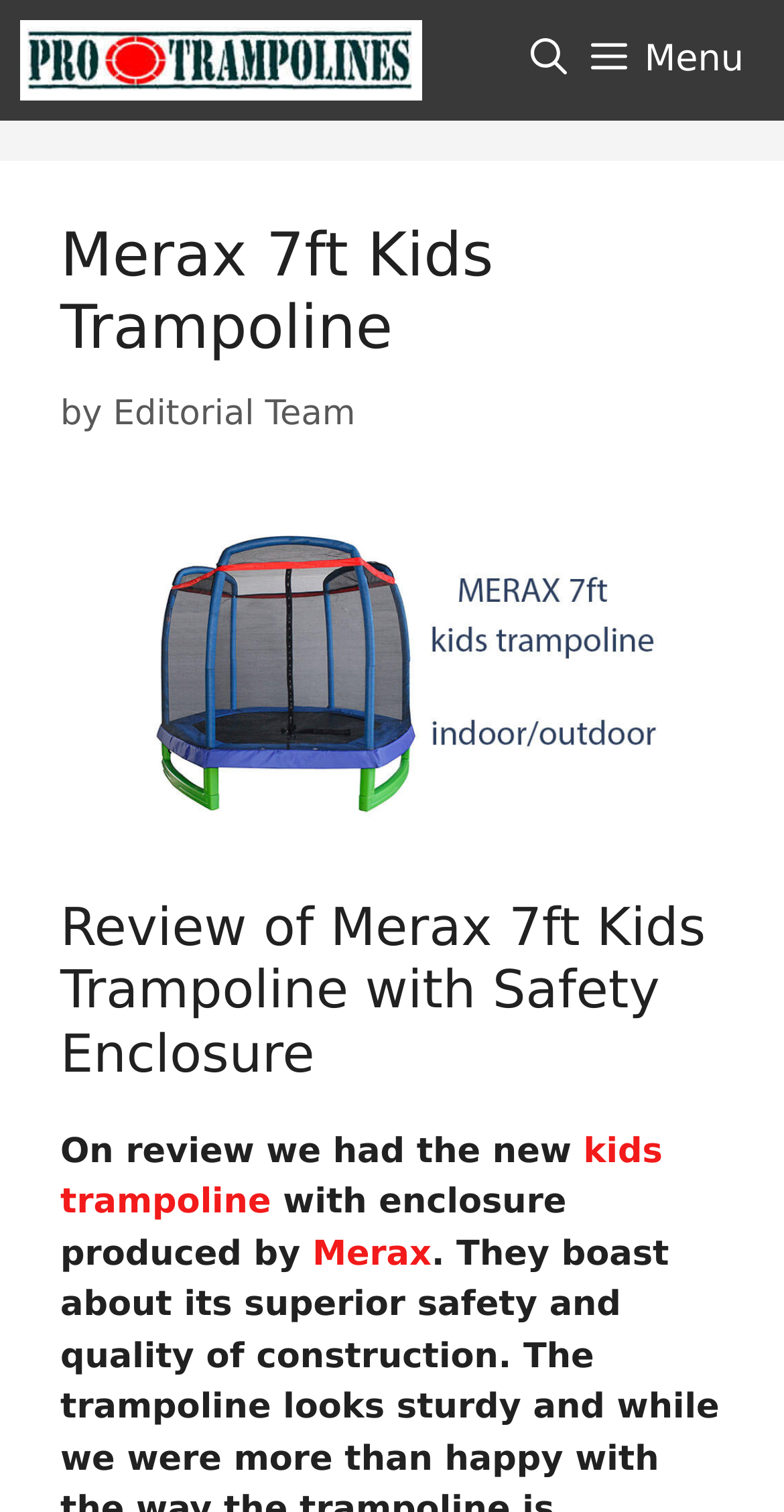What is the purpose of the button at the top right corner?
Using the image as a reference, give an elaborate response to the question.

I determined this answer by analyzing the button element with the description 'Menu' and its bounding box coordinates [0.737, 0.0, 1.0, 0.08] which indicates its position at the top right corner of the webpage. The 'expanded: False' property suggests that it is a menu button.